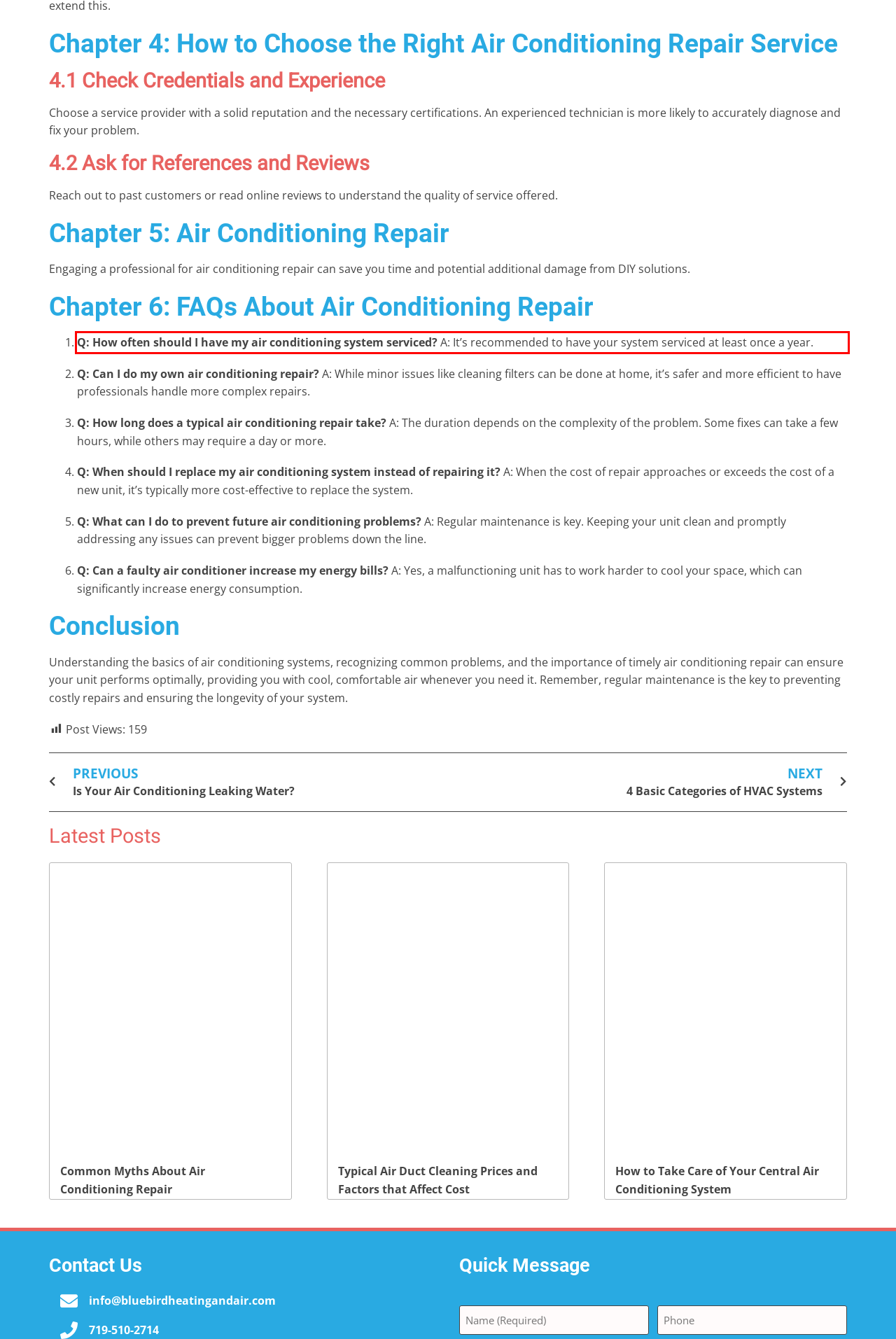Please analyze the screenshot of a webpage and extract the text content within the red bounding box using OCR.

Q: How often should I have my air conditioning system serviced? A: It’s recommended to have your system serviced at least once a year.